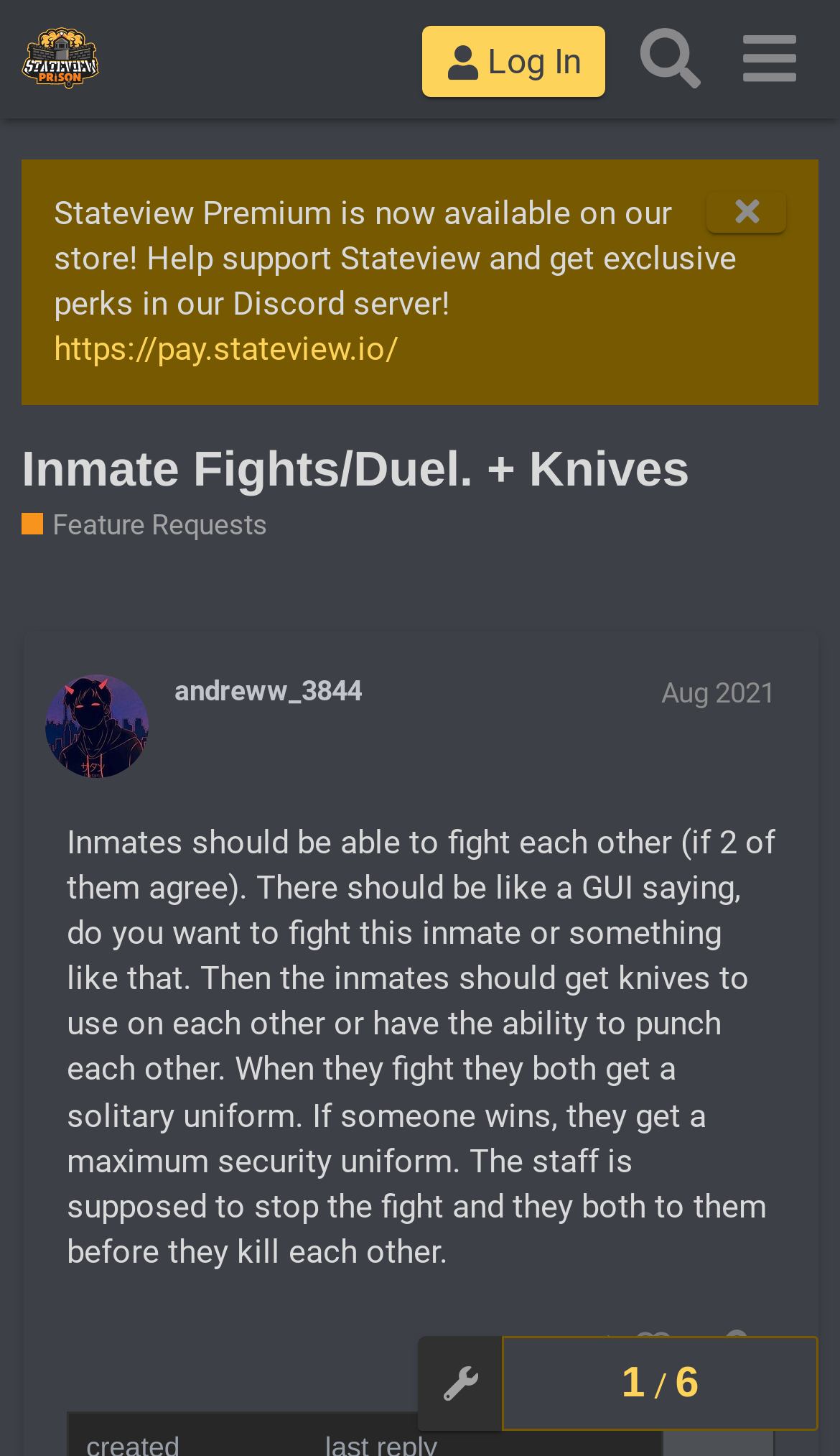Determine the bounding box coordinates of the area to click in order to meet this instruction: "Log in to the forum".

[0.503, 0.018, 0.721, 0.067]